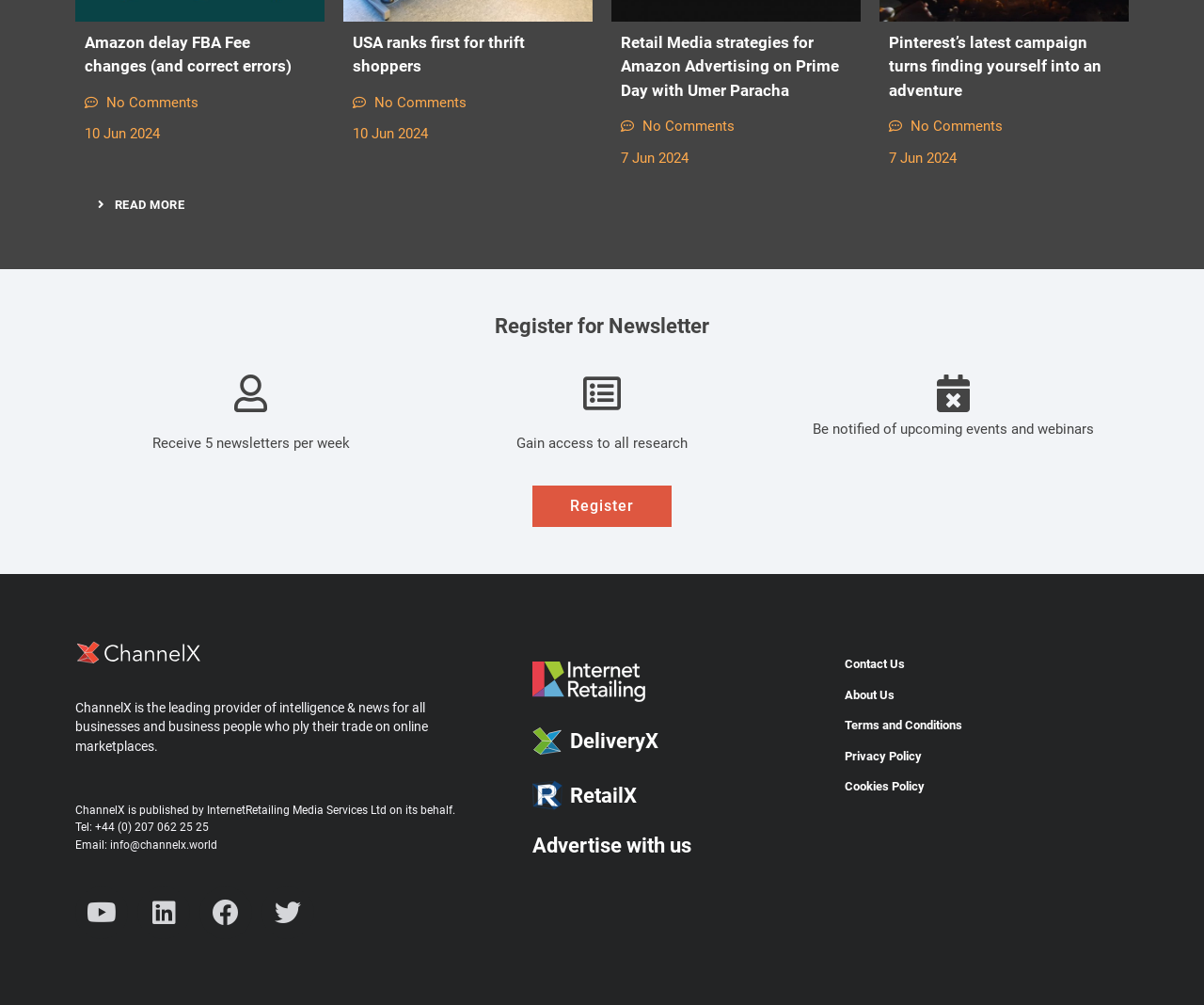Identify the bounding box coordinates for the region of the element that should be clicked to carry out the instruction: "Visit the Youtube channel". The bounding box coordinates should be four float numbers between 0 and 1, i.e., [left, top, right, bottom].

[0.062, 0.882, 0.106, 0.934]